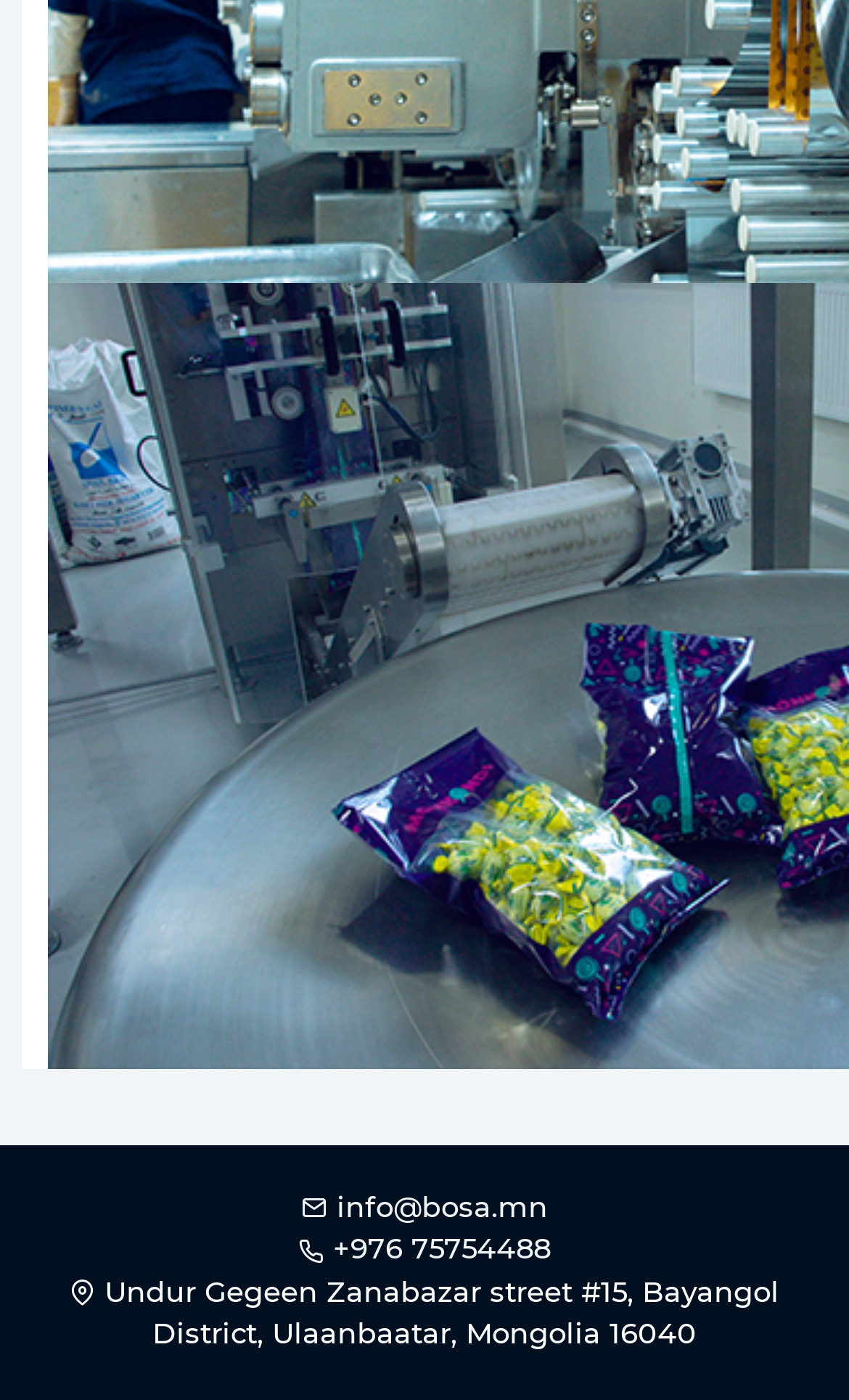Given the description "+976 75754488", provide the bounding box coordinates of the corresponding UI element.

[0.351, 0.879, 0.649, 0.904]